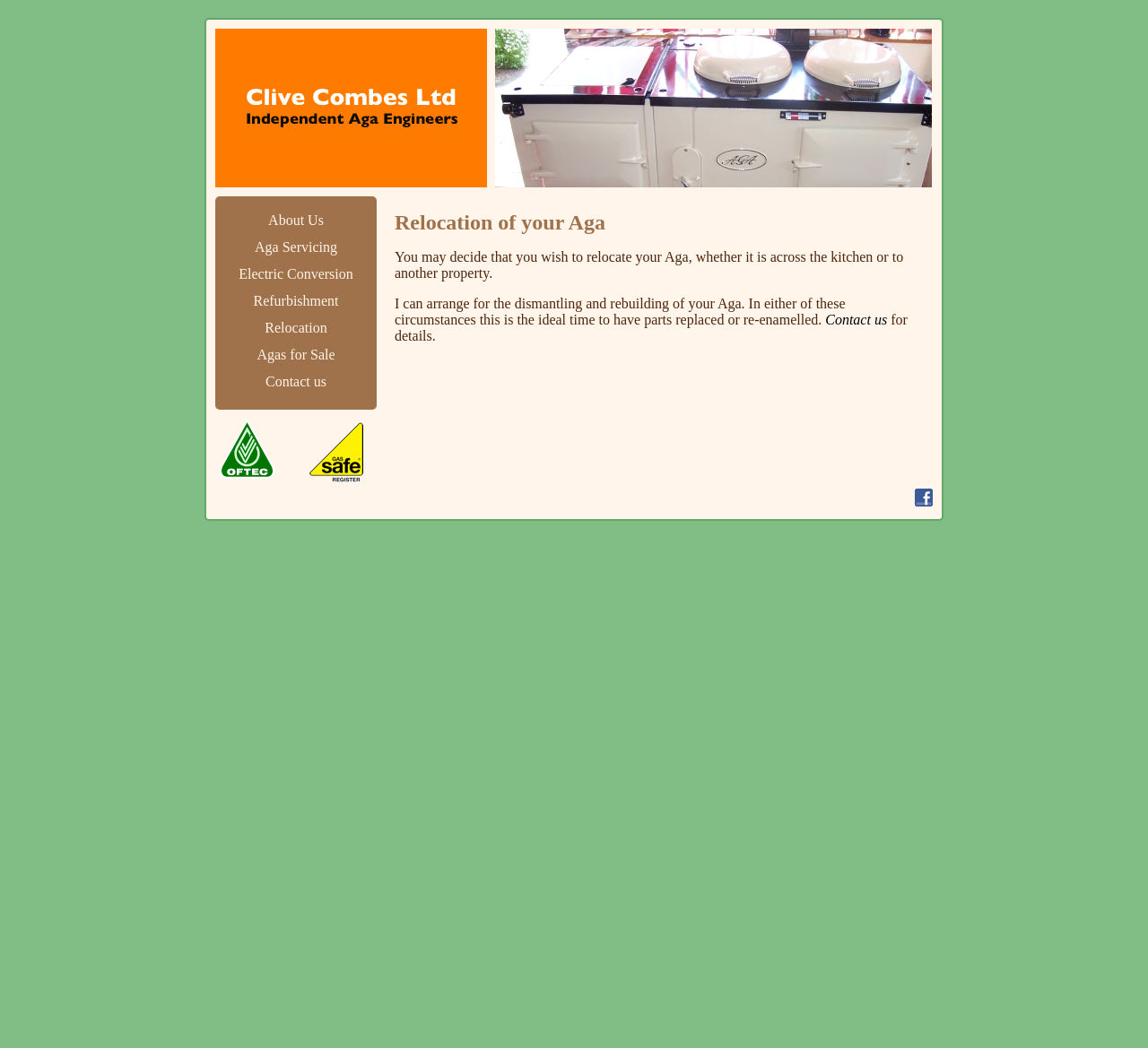Please mark the clickable region by giving the bounding box coordinates needed to complete this instruction: "Learn about Aga Servicing".

[0.222, 0.228, 0.294, 0.243]